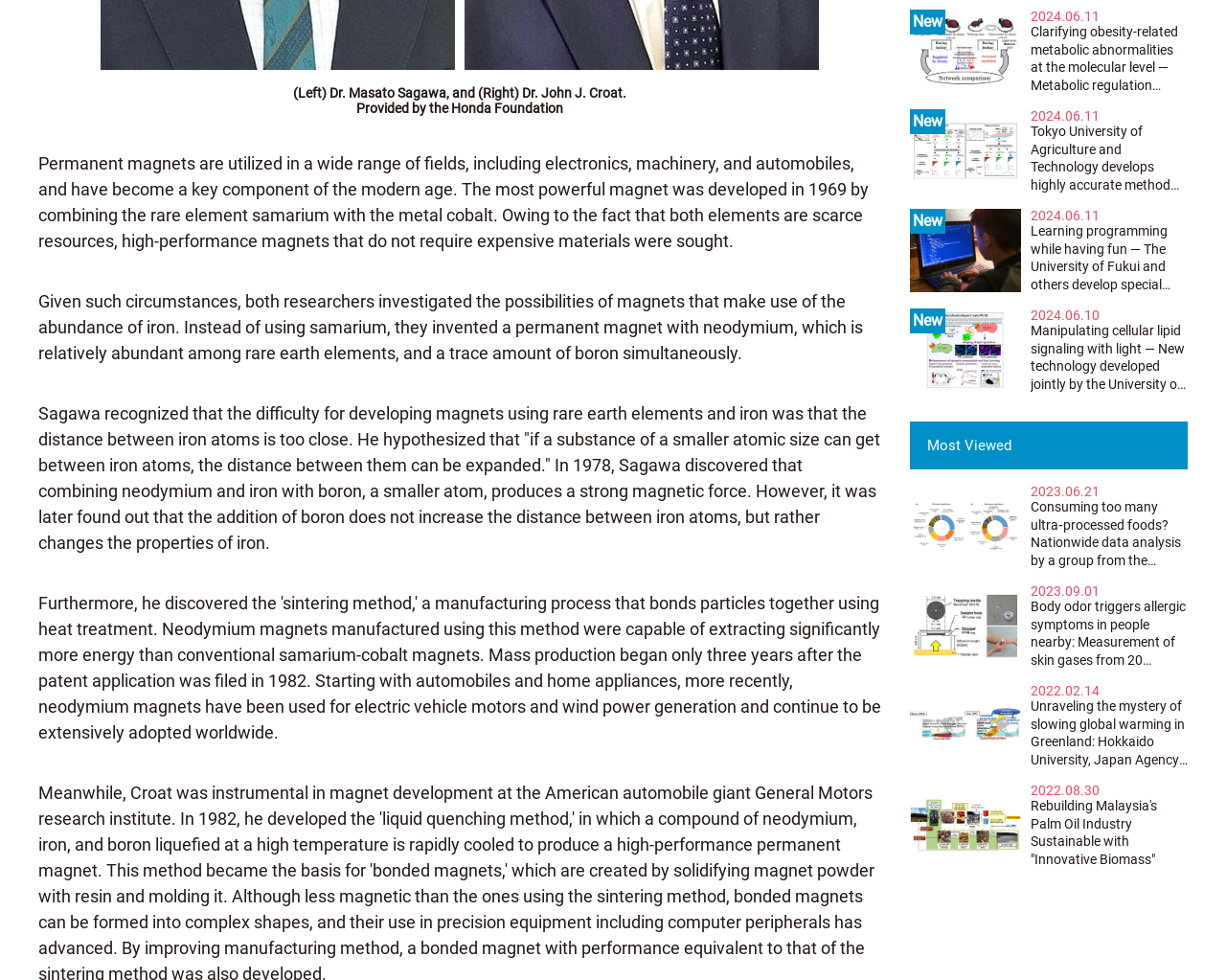Determine the bounding box coordinates of the region to click in order to accomplish the following instruction: "View the image related to obesity-related metabolic abnormalities". Provide the coordinates as four float numbers between 0 and 1, specifically [left, top, right, bottom].

[0.742, 0.01, 0.833, 0.095]